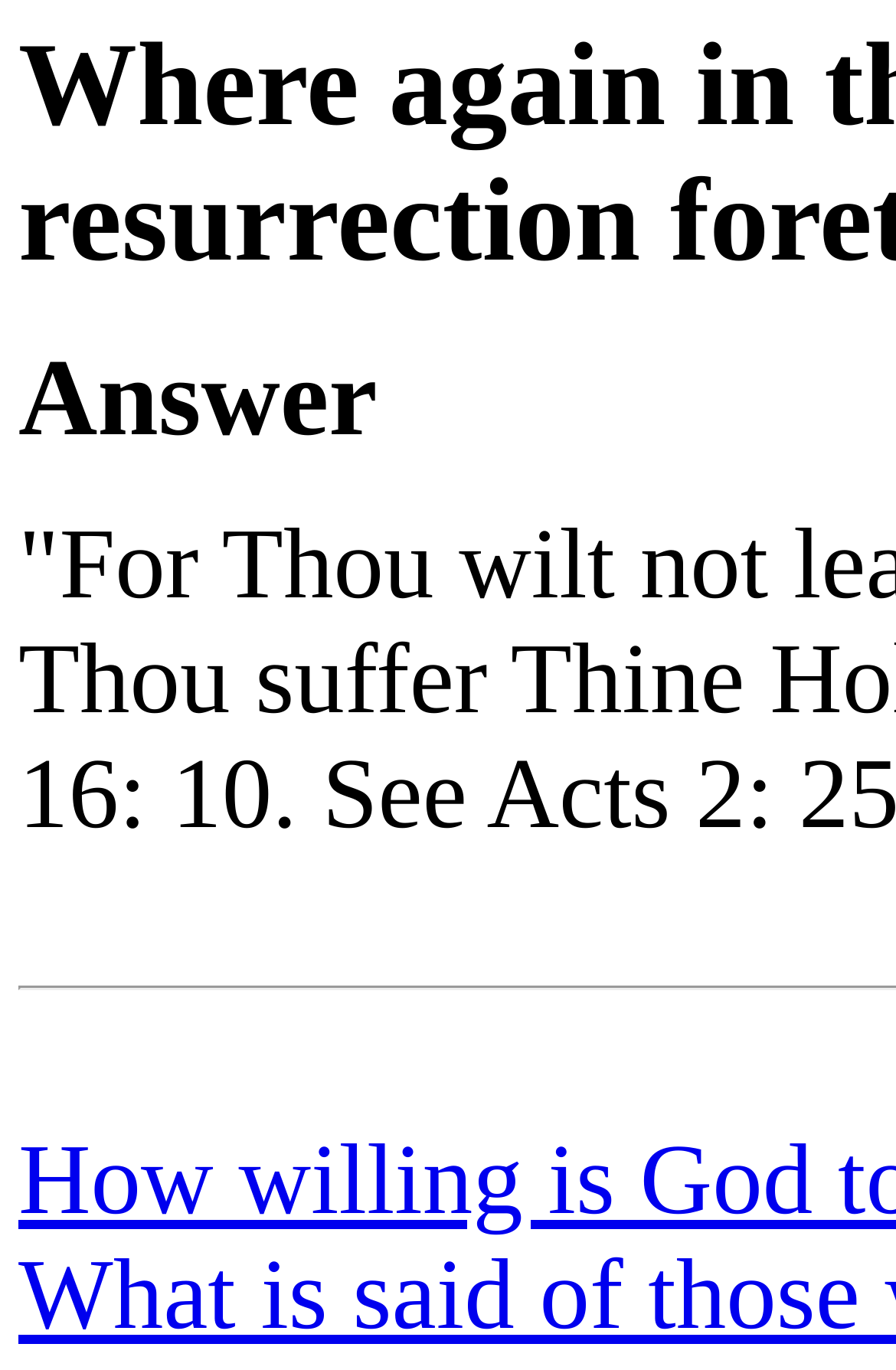Extract the primary headline from the webpage and present its text.

Where again in the Psalms is His resurrection foretold?